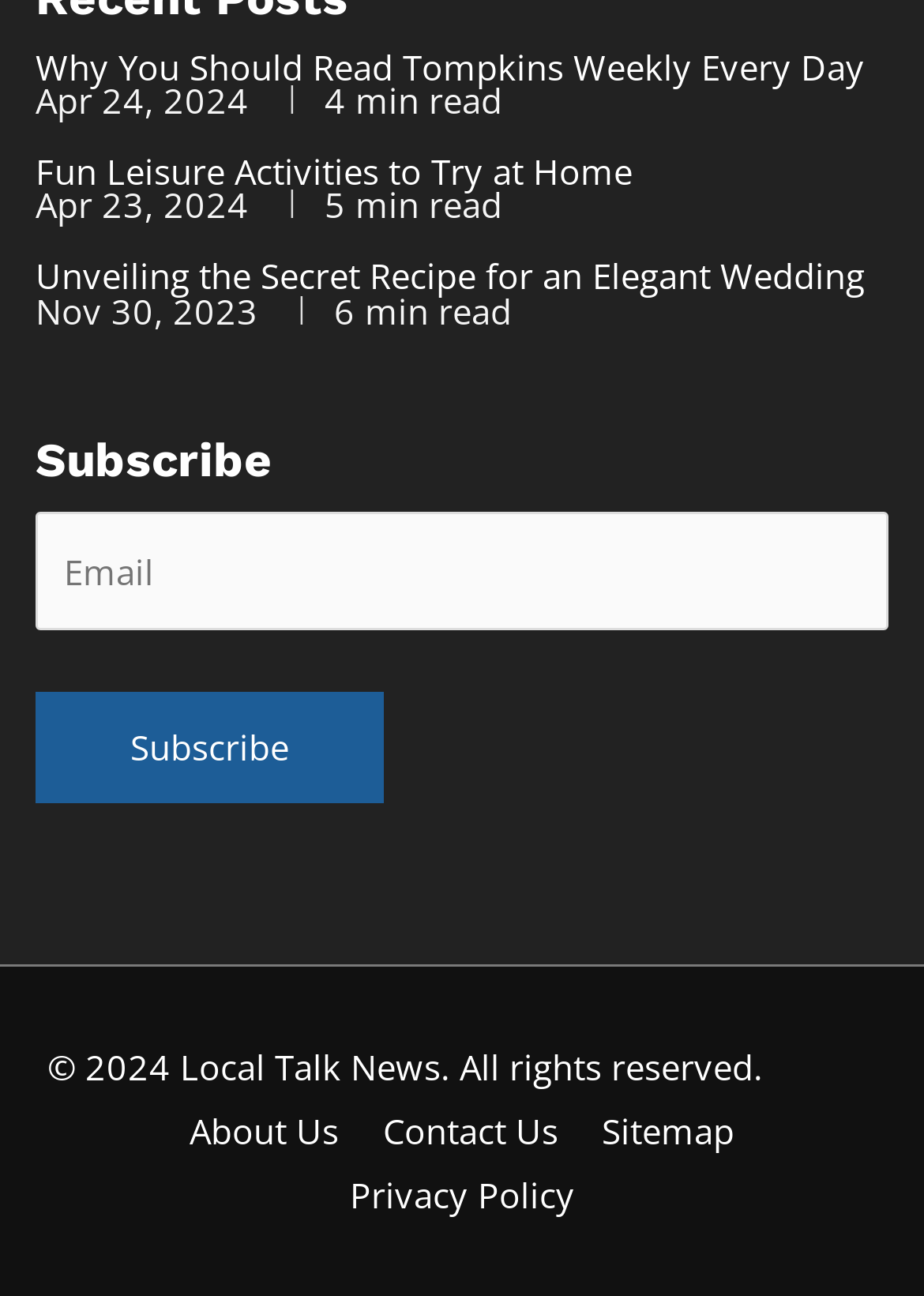Please indicate the bounding box coordinates of the element's region to be clicked to achieve the instruction: "View the sitemap of the website". Provide the coordinates as four float numbers between 0 and 1, i.e., [left, top, right, bottom].

[0.633, 0.854, 0.814, 0.89]